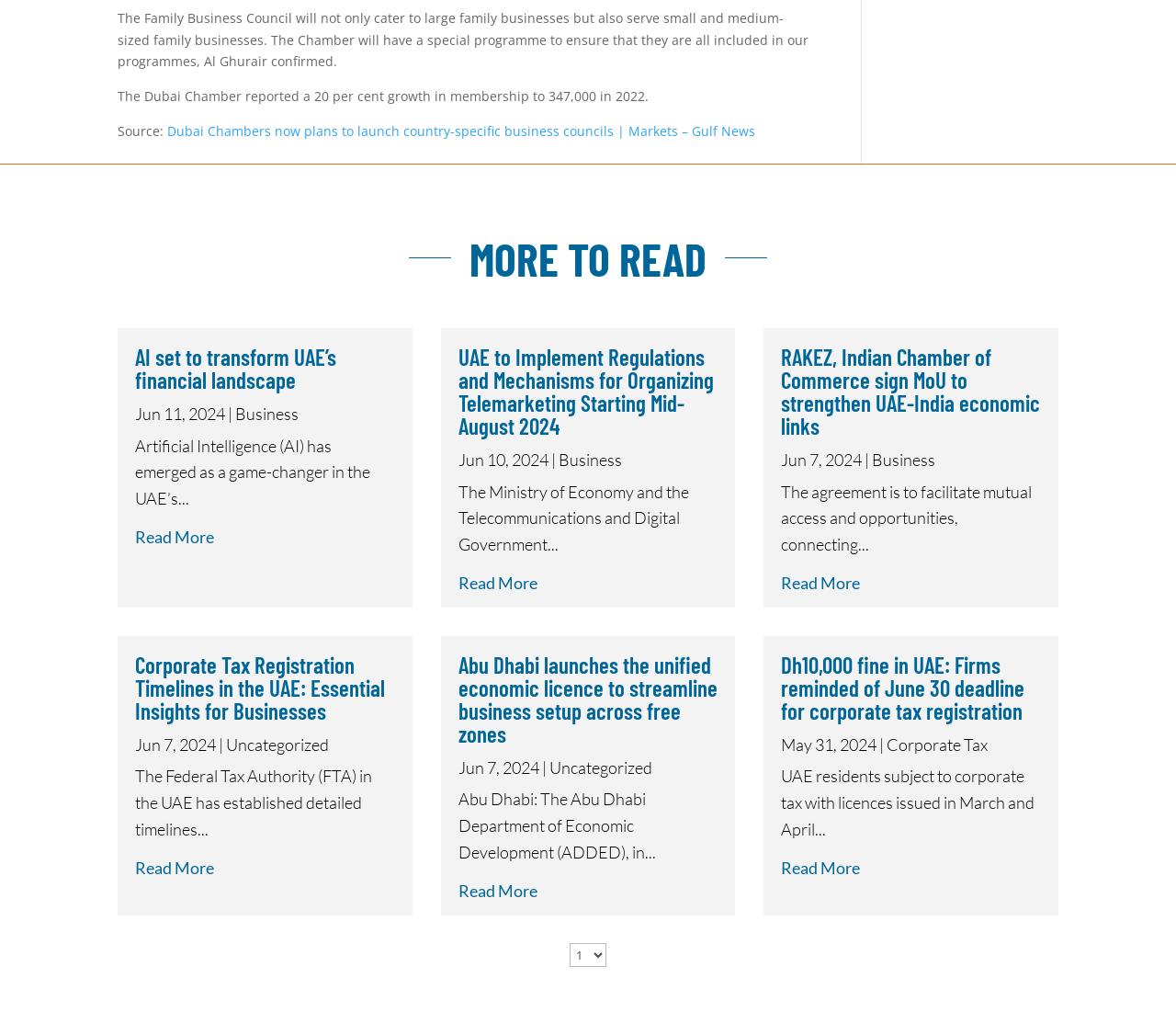Look at the image and write a detailed answer to the question: 
What is the deadline for corporate tax registration mentioned in one of the articles?

I found an article with the heading 'Dh10,000 fine in UAE: Firms reminded of June 30 deadline for corporate tax registration'. The article mentions a deadline for corporate tax registration, which is June 30.